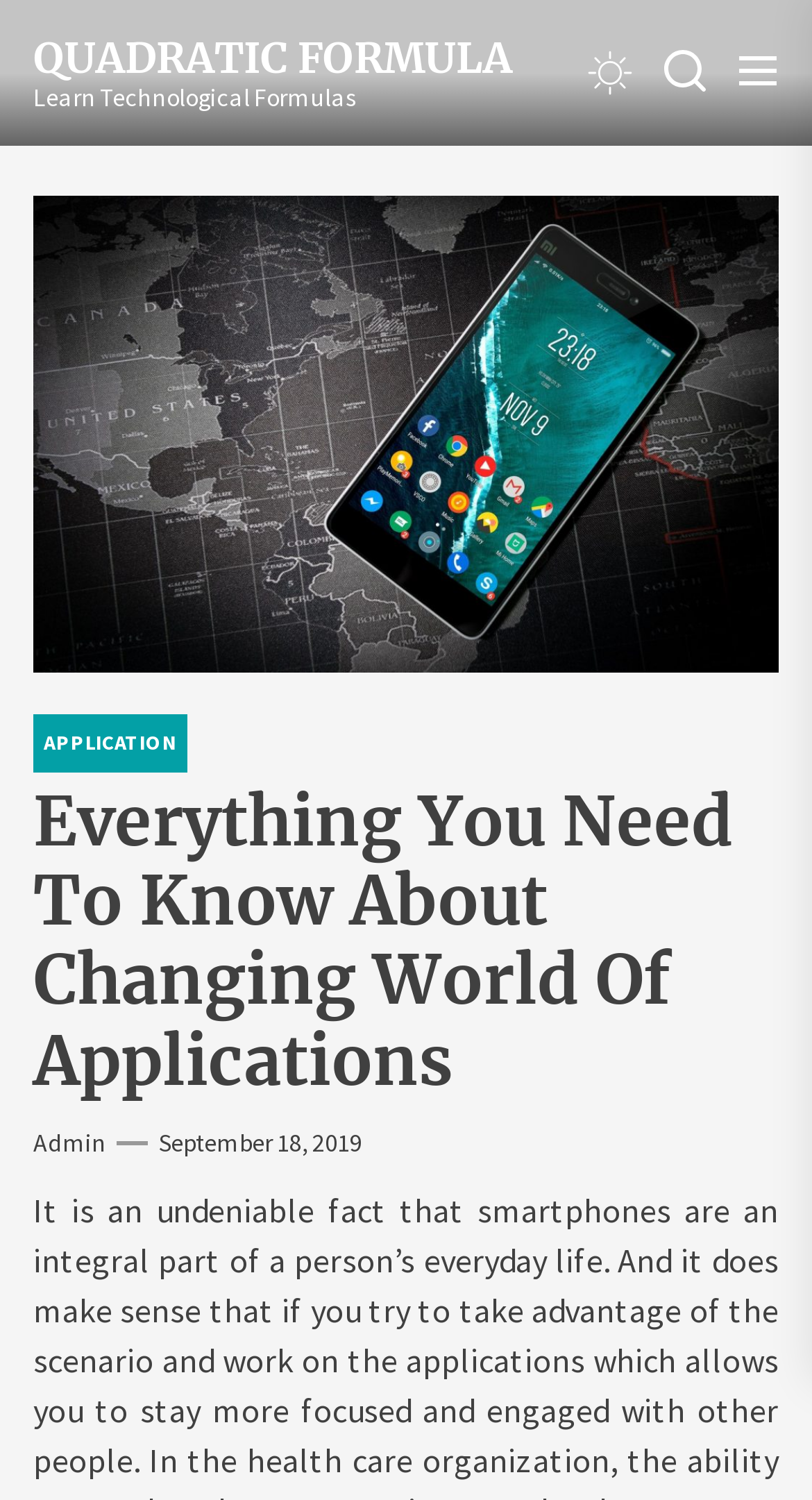What is the subtitle of the webpage?
Based on the image, give a concise answer in the form of a single word or short phrase.

Learn Technological Formulas